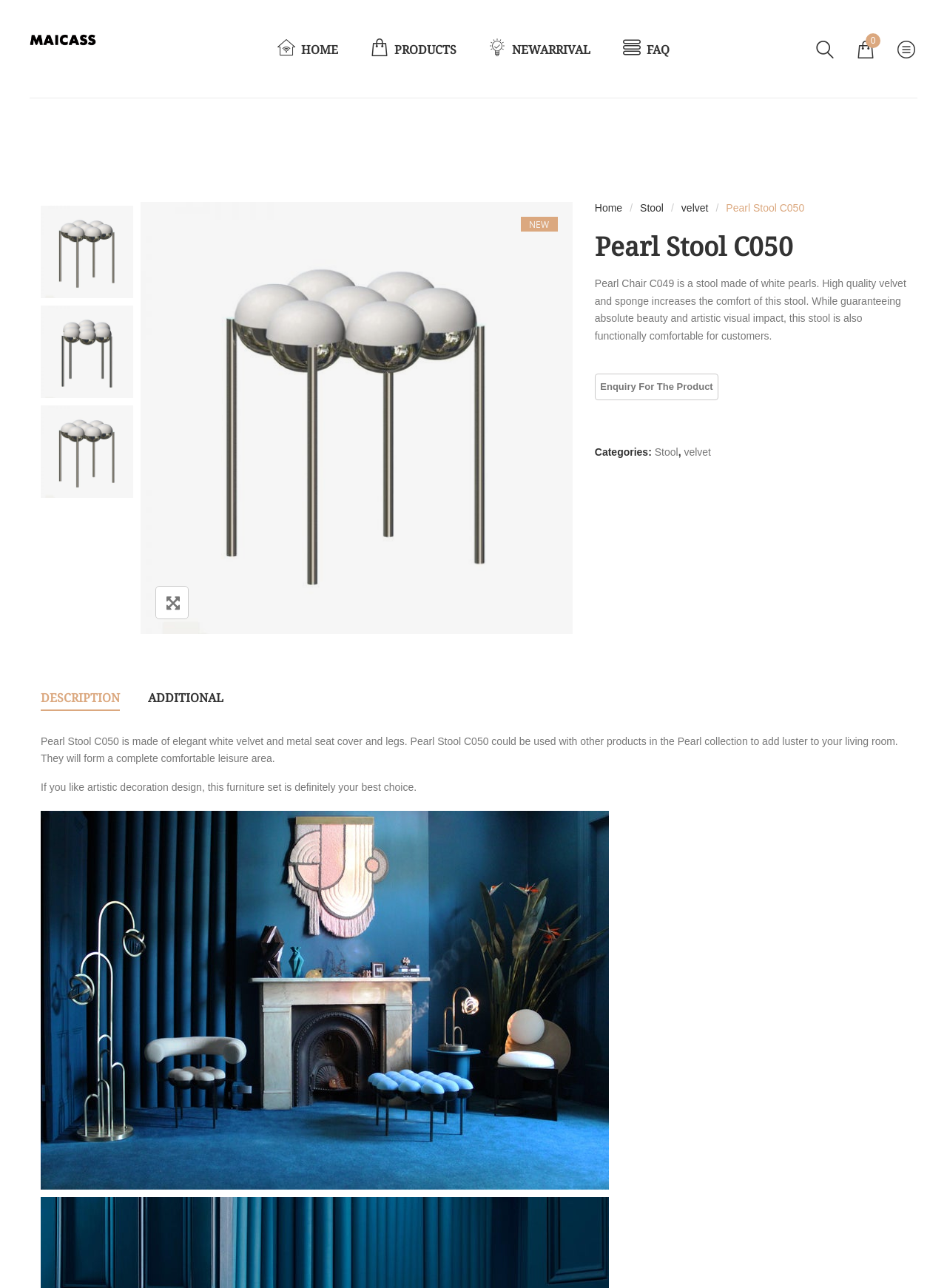Can I use this stool with other products?
Using the details from the image, give an elaborate explanation to answer the question.

I found the answer by reading the product description, which states that 'Pearl Stool C050 could be used with other products in the Pearl collection to add luster to your living room.' This implies that the stool can be used with other products in the same collection.